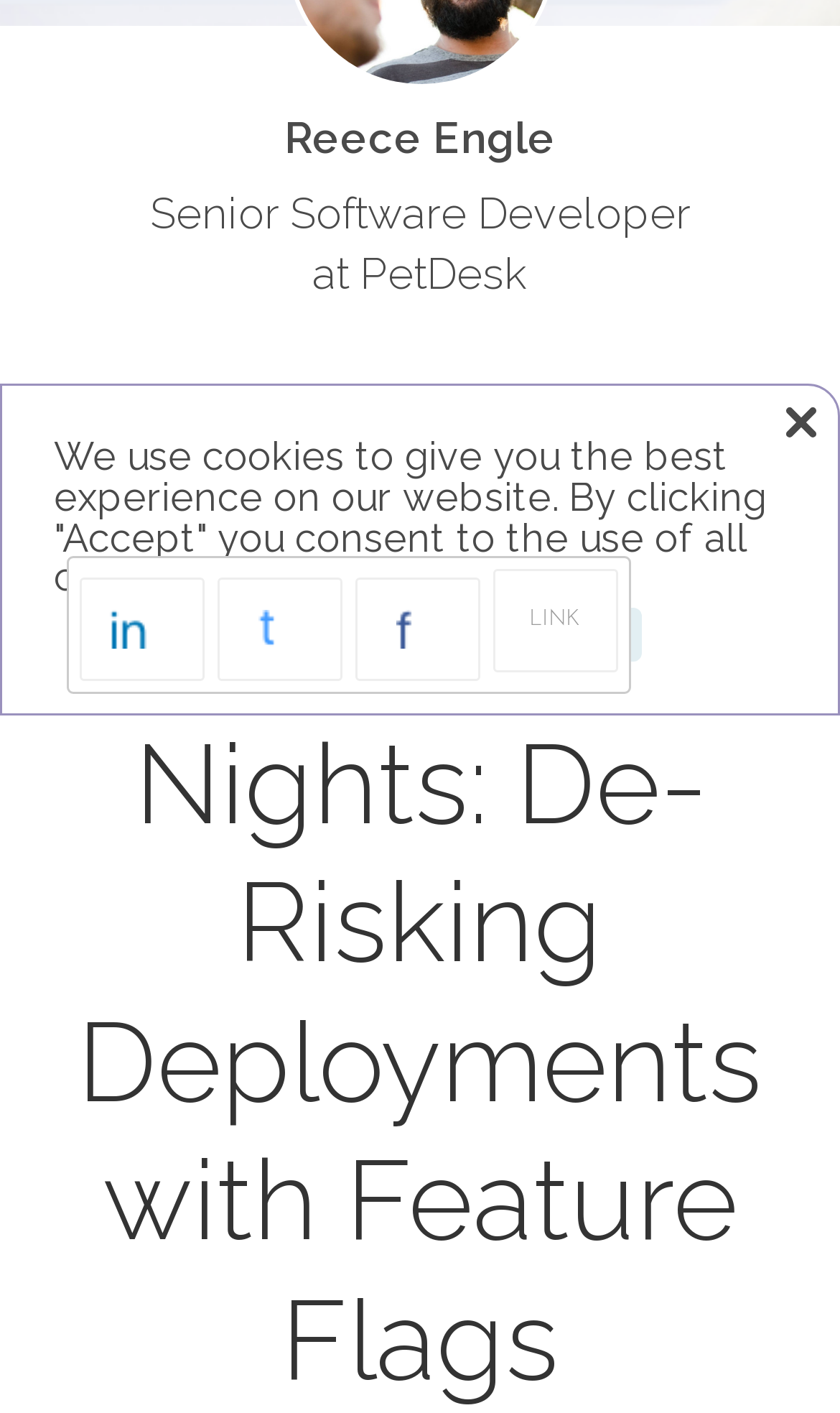Given the element description alt="CineSavant", predict the bounding box coordinates for the UI element in the webpage screenshot. The format should be (top-left x, top-left y, bottom-right x, bottom-right y), and the values should be between 0 and 1.

None